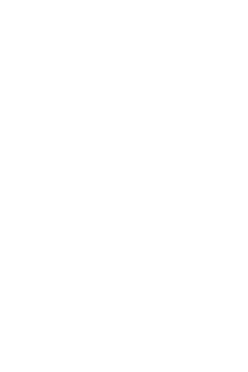Provide a short answer to the following question with just one word or phrase: What is the current status of the rug's price?

On sale